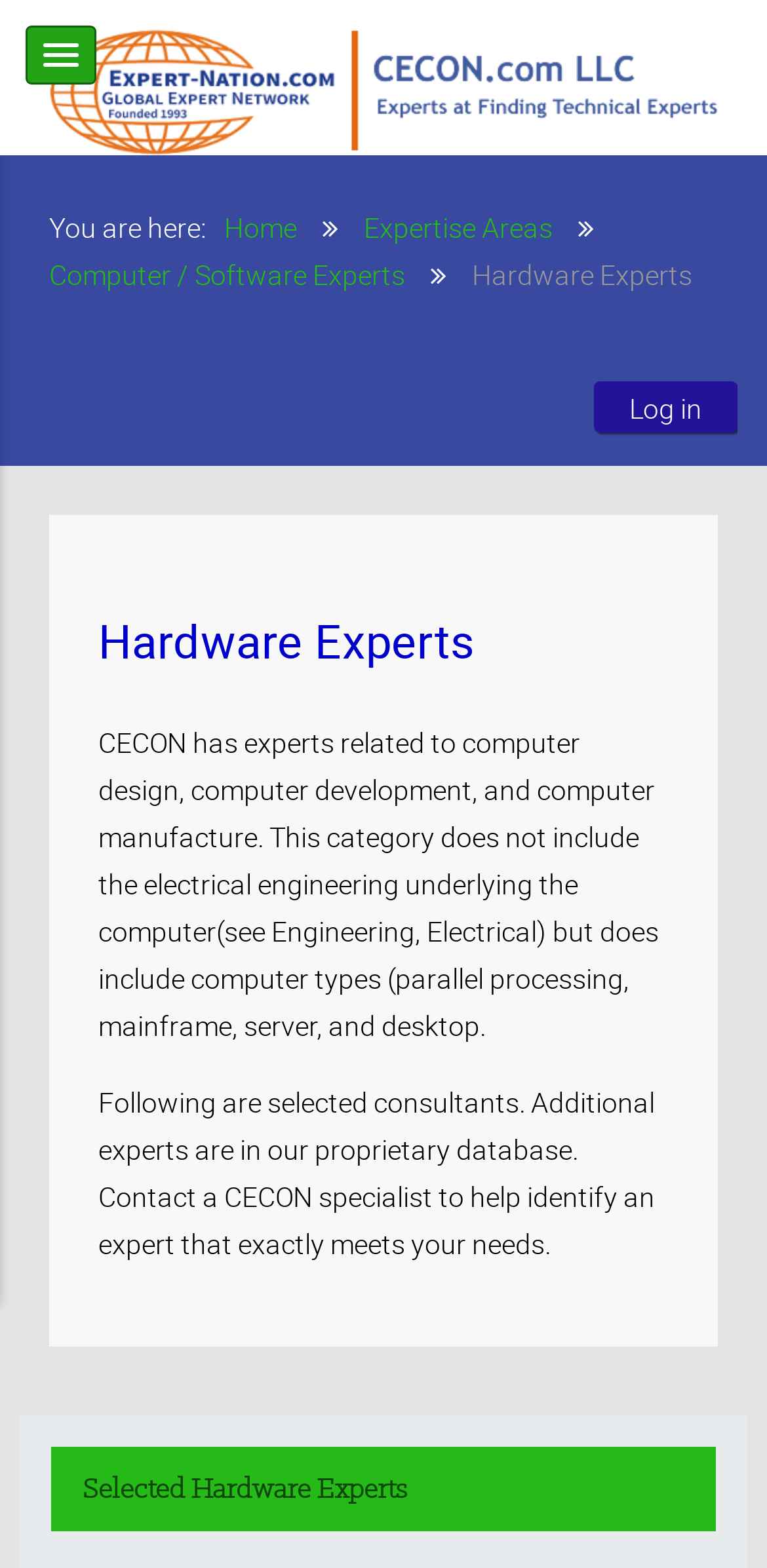What type of computer is mentioned? Refer to the image and provide a one-word or short phrase answer.

Mainframe